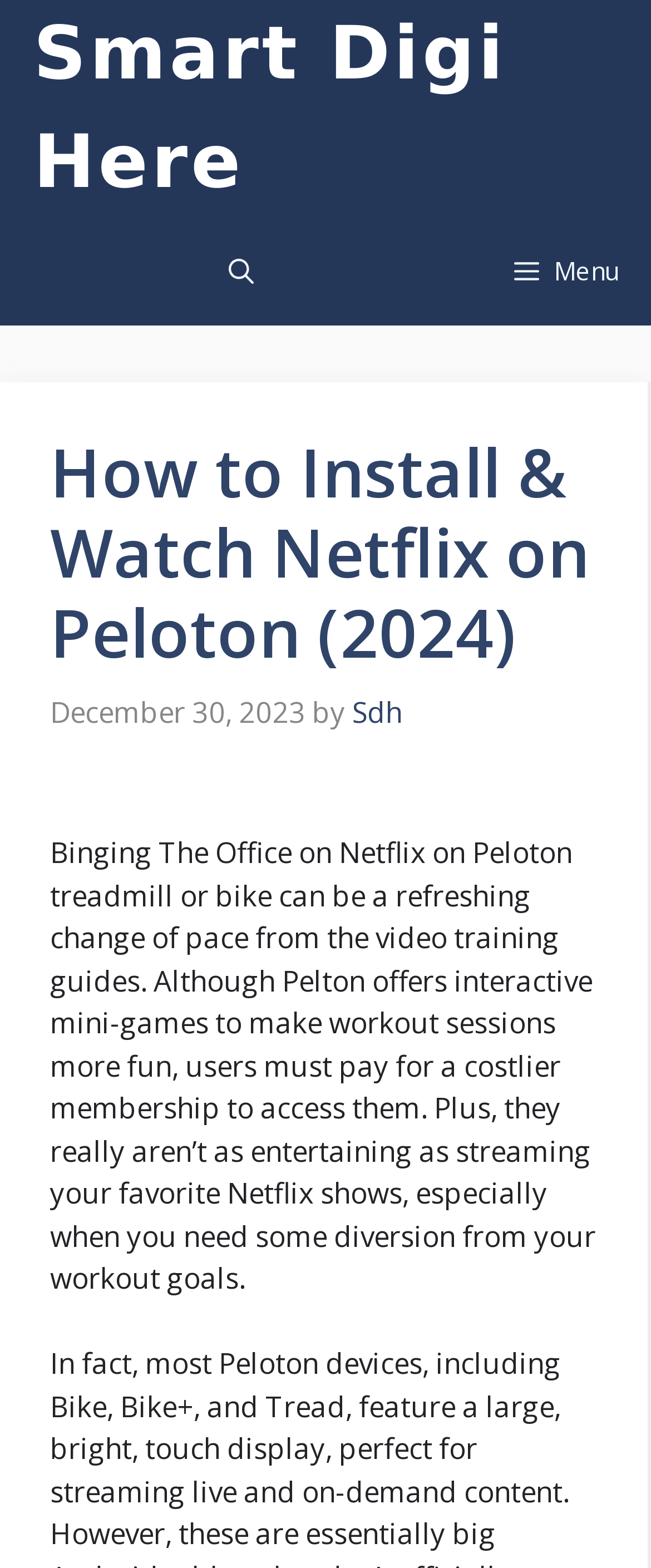Give a one-word or short phrase answer to the question: 
What is the purpose of this webpage?

Guide to install Netflix on Peloton